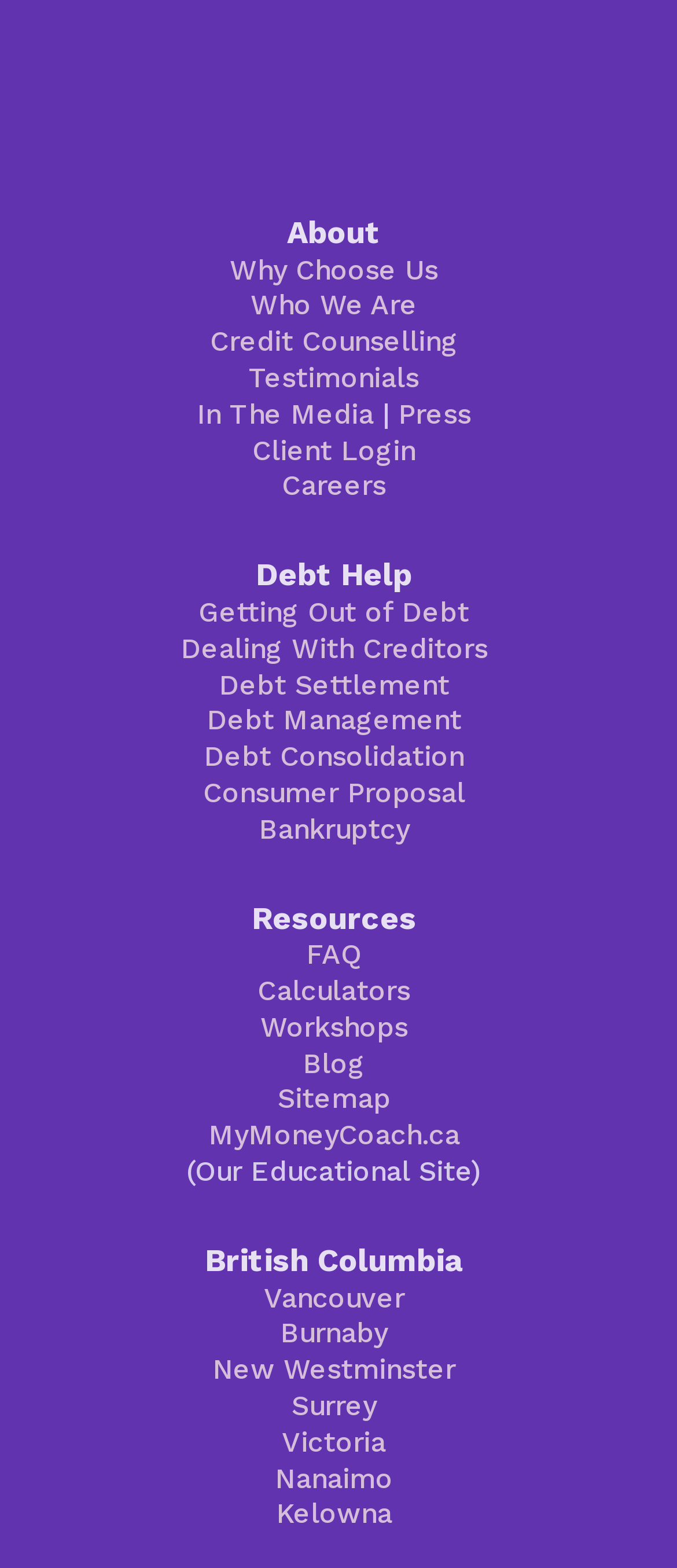Identify the bounding box coordinates for the region of the element that should be clicked to carry out the instruction: "Explore 'Resources'". The bounding box coordinates should be four float numbers between 0 and 1, i.e., [left, top, right, bottom].

[0.372, 0.573, 0.615, 0.596]